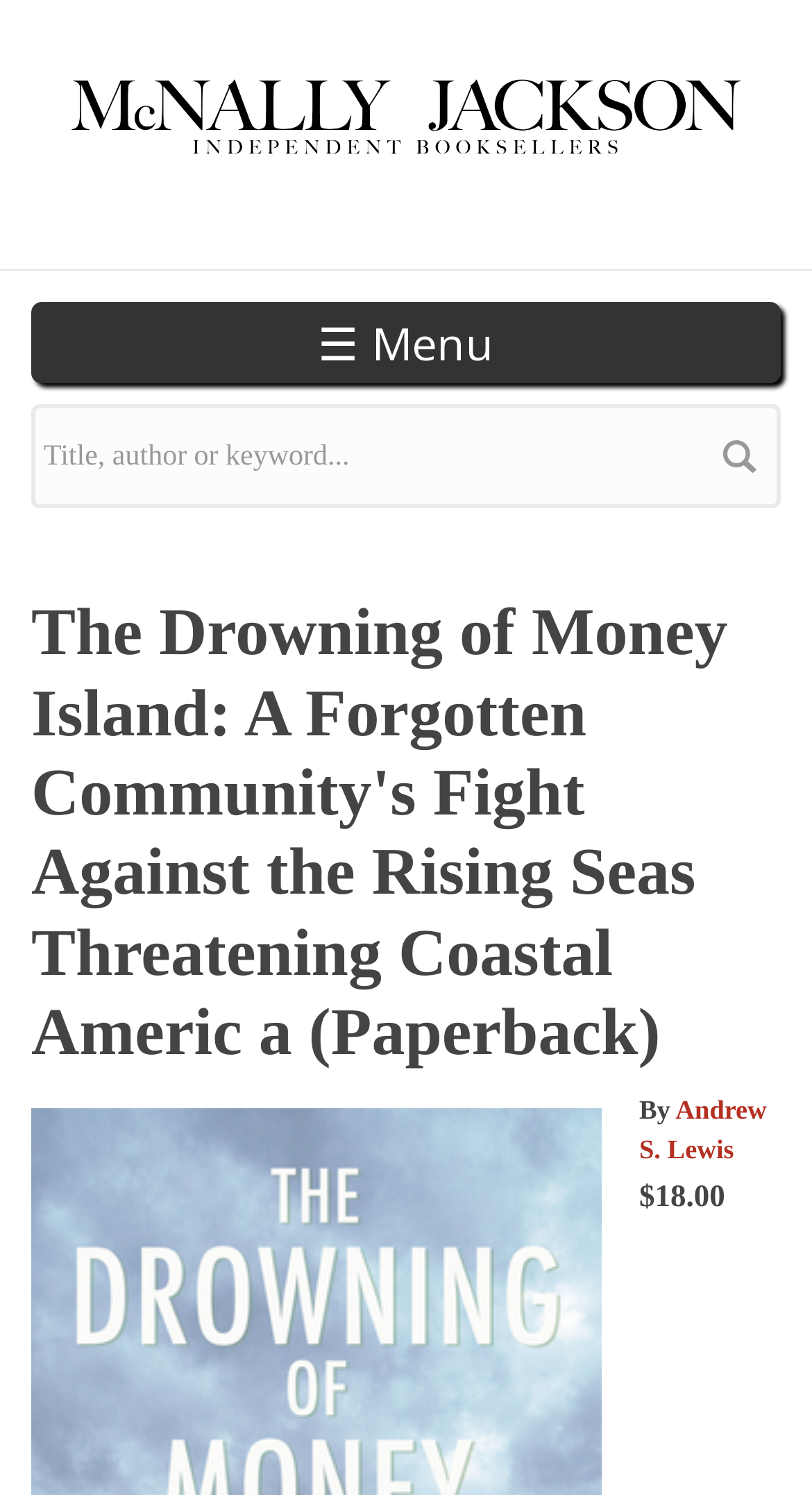What is the title of the book?
Answer the question with a detailed explanation, including all necessary information.

I found the title of the book by looking at the heading element that displays the book title, which is located at the top of the page.